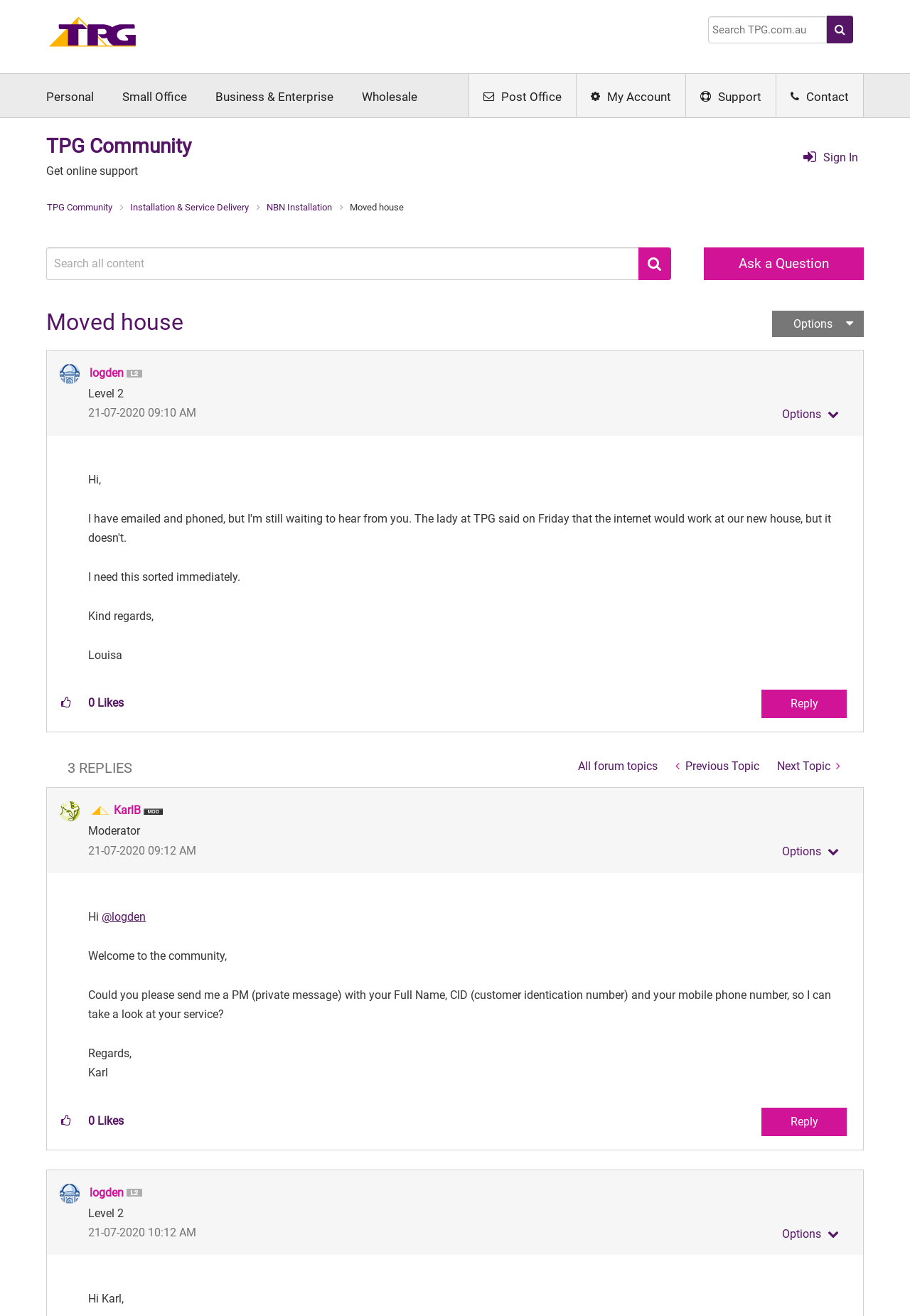Based on the provided description, "Installation & Service Delivery", find the bounding box of the corresponding UI element in the screenshot.

[0.141, 0.153, 0.276, 0.161]